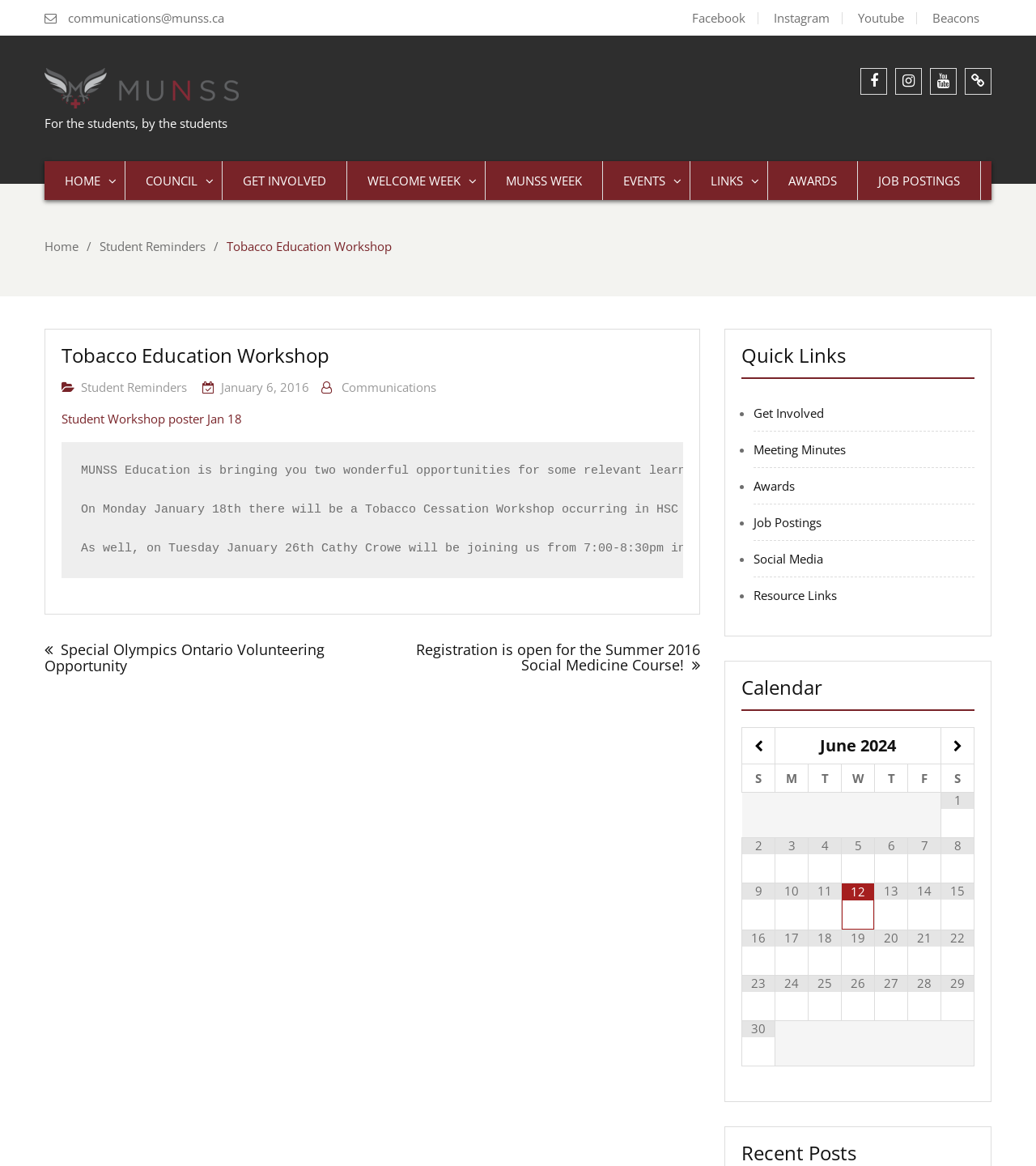Please find the bounding box coordinates of the element that needs to be clicked to perform the following instruction: "Click the Facebook link". The bounding box coordinates should be four float numbers between 0 and 1, represented as [left, top, right, bottom].

[0.656, 0.01, 0.732, 0.021]